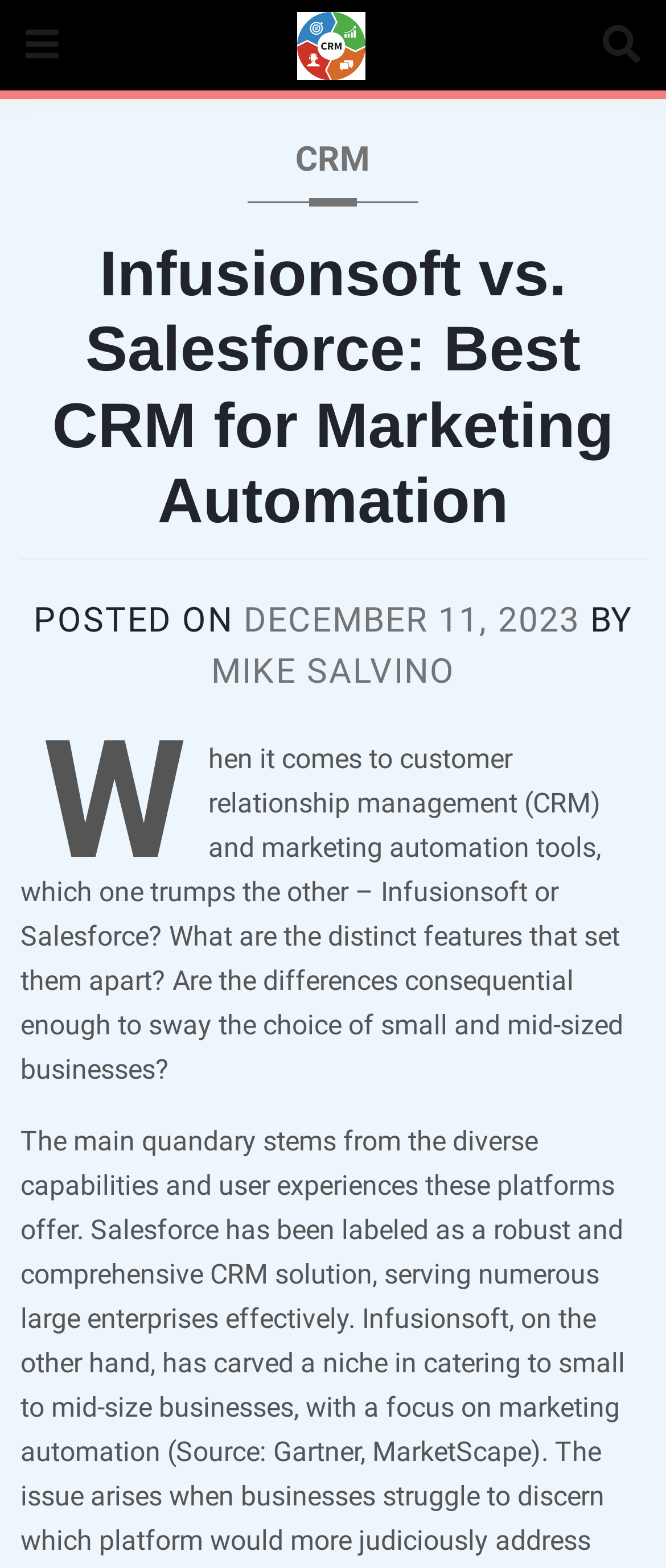Can you identify and provide the main heading of the webpage?

Infusionsoft vs. Salesforce: Best CRM for Marketing Automation